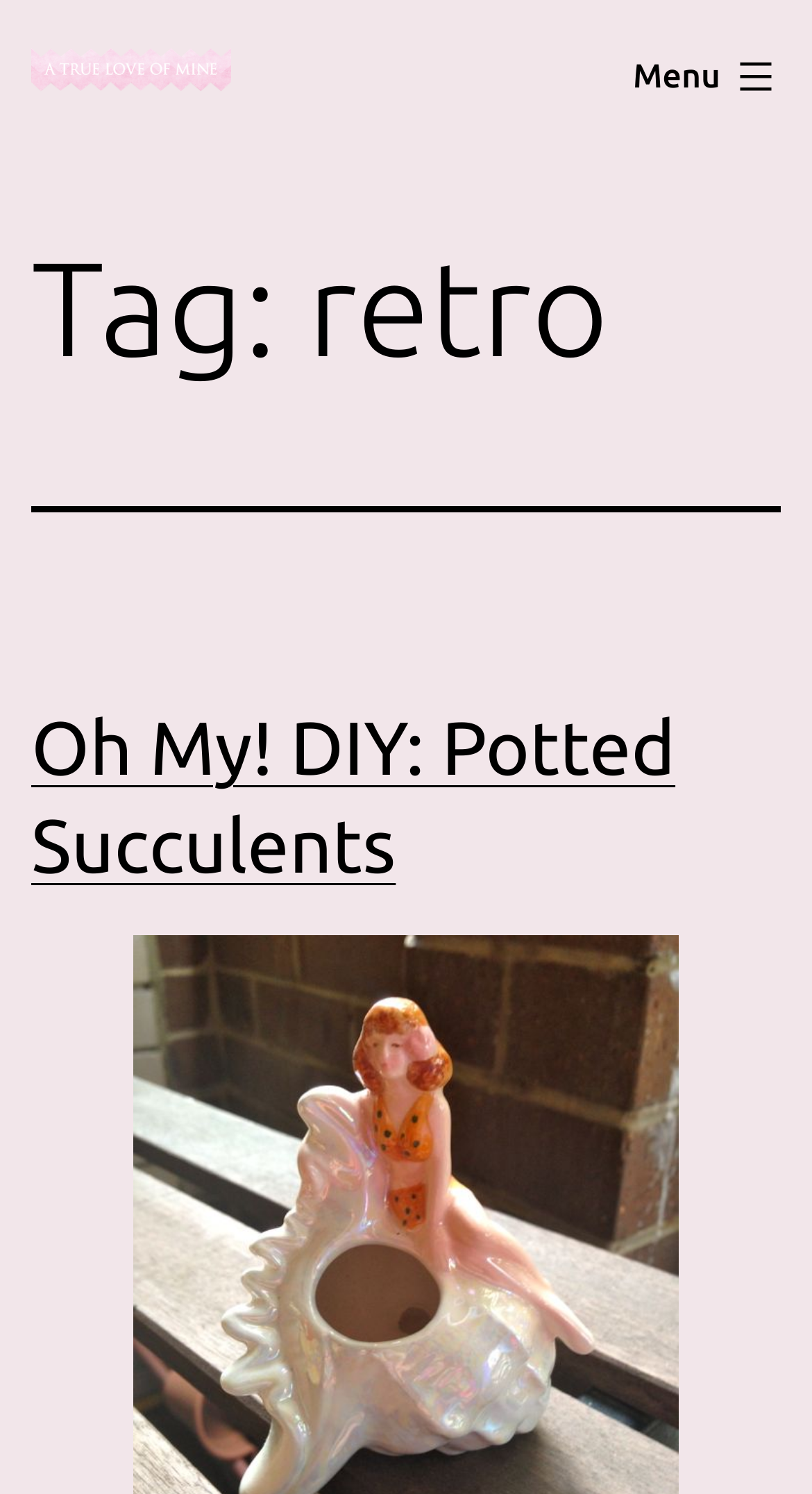Reply to the question with a single word or phrase:
What type of content is the webpage about?

DIY